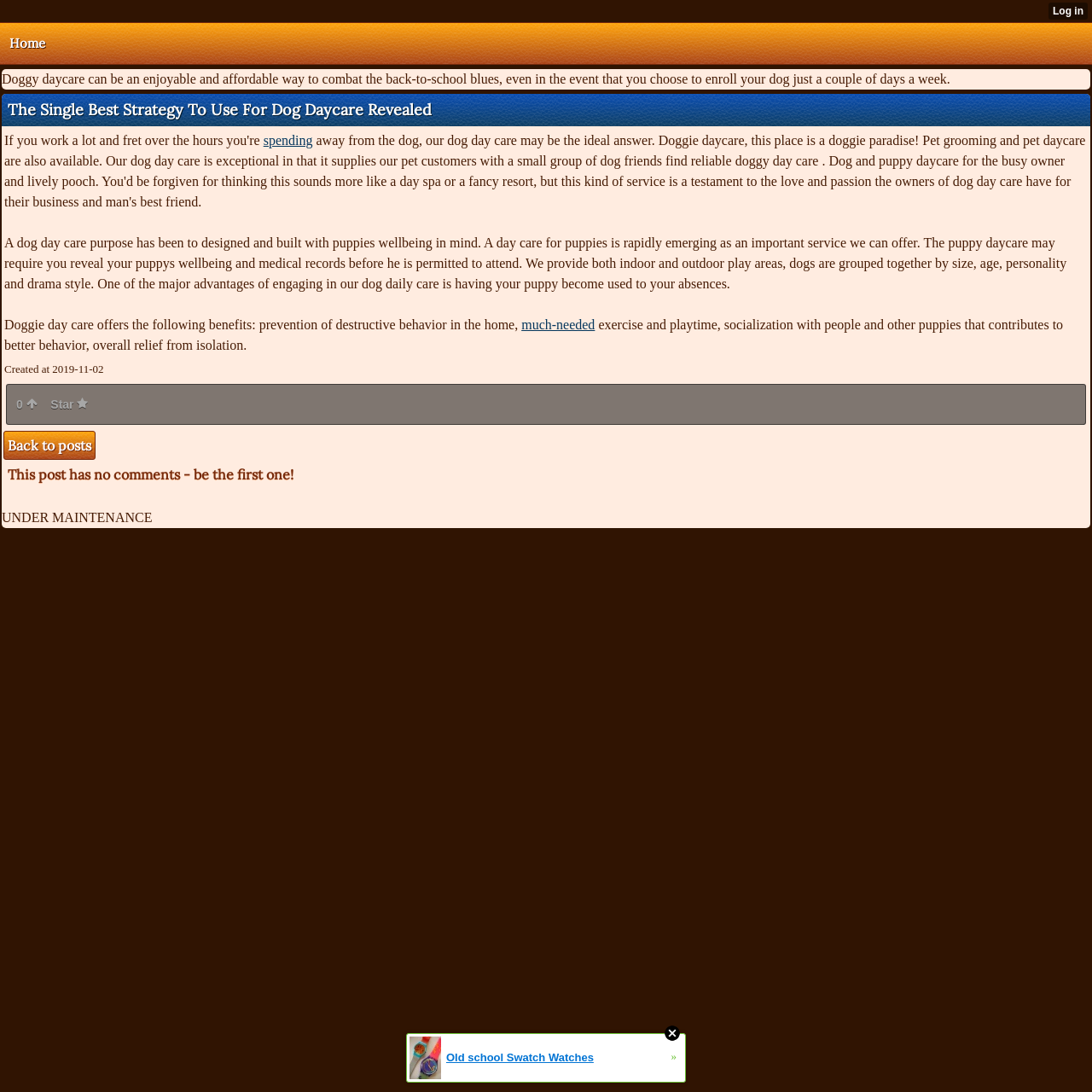When was this post created?
Using the visual information, answer the question in a single word or phrase.

2019-11-02